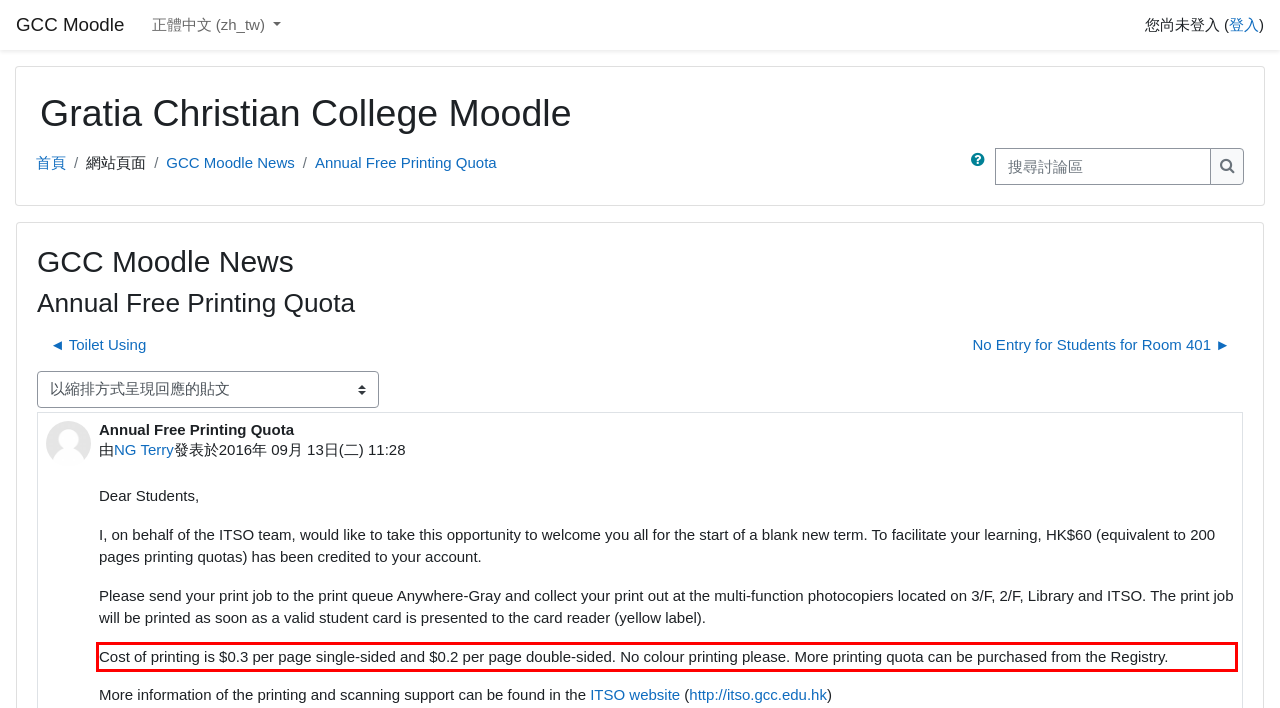You have a screenshot of a webpage where a UI element is enclosed in a red rectangle. Perform OCR to capture the text inside this red rectangle.

Cost of printing is $0.3 per page single-sided and $0.2 per page double-sided. No colour printing please. More printing quota can be purchased from the Registry.